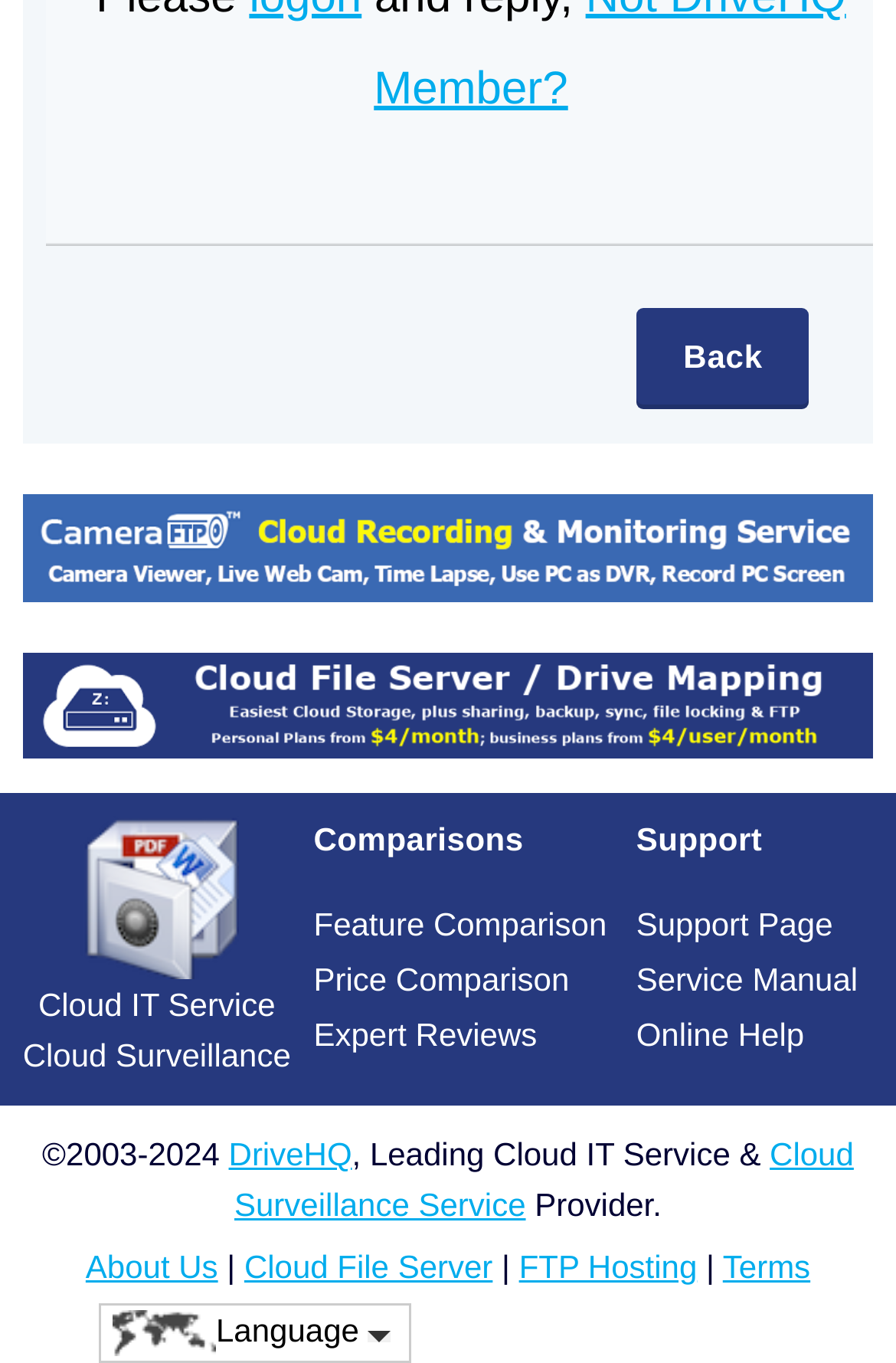Please determine the bounding box coordinates of the element's region to click for the following instruction: "Go to the Cloud Surveillance service page".

[0.026, 0.387, 0.974, 0.415]